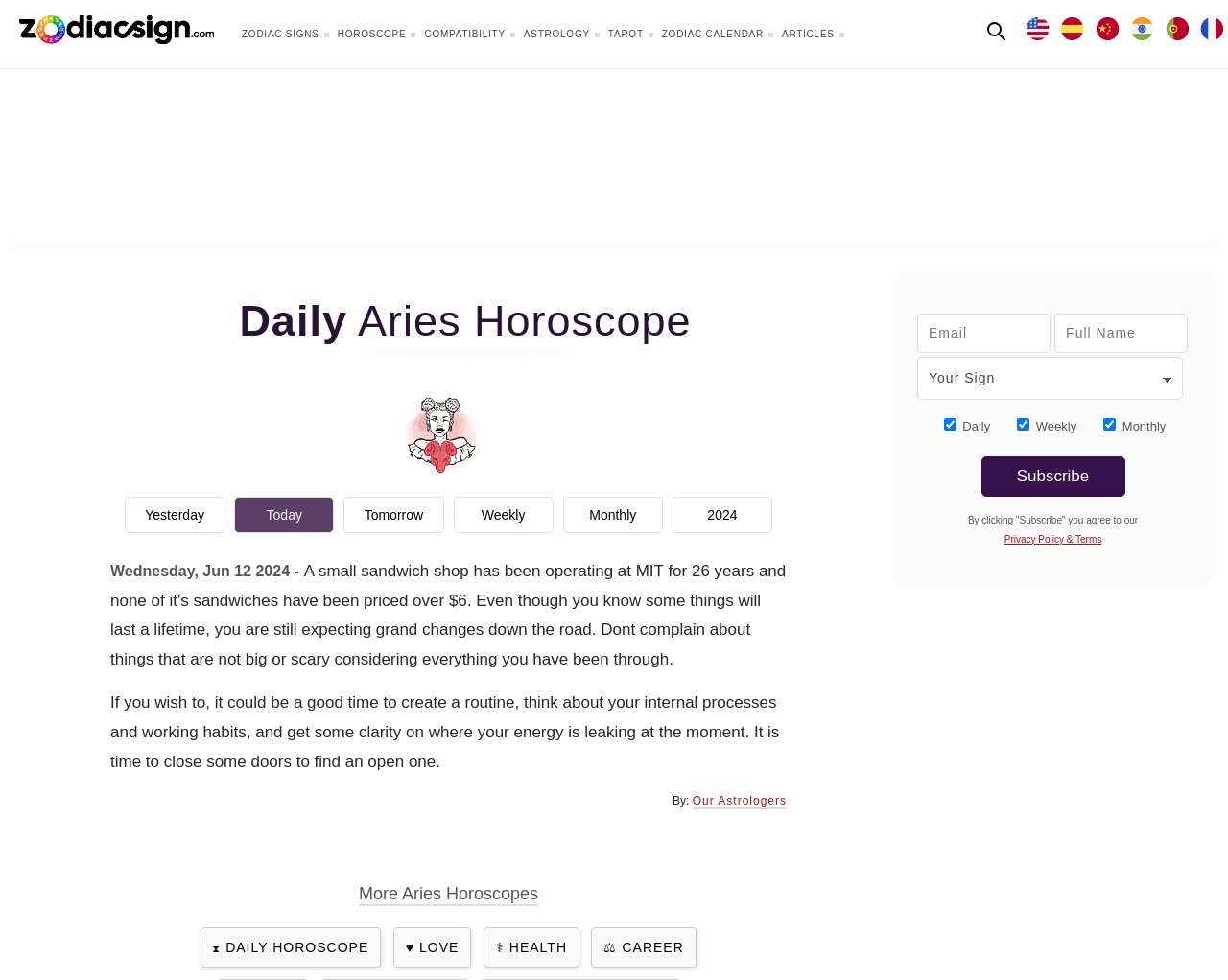Provide a one-word or short-phrase answer to the question:
What is the zodiac sign of the horoscope?

Aries